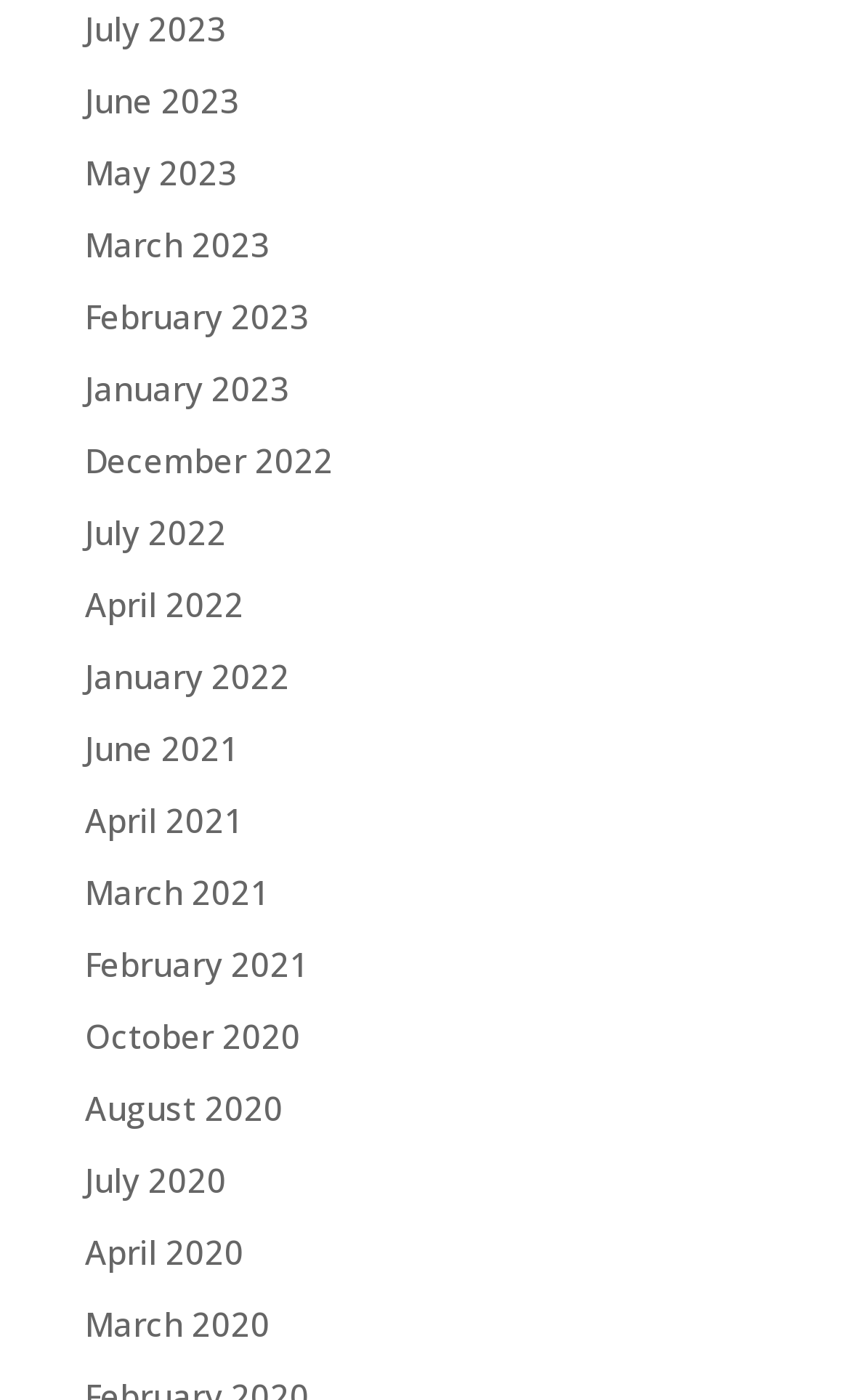What is the most recent month listed?
Analyze the image and deliver a detailed answer to the question.

By examining the list of links, I found that the topmost link is 'July 2023', which suggests that it is the most recent month listed.